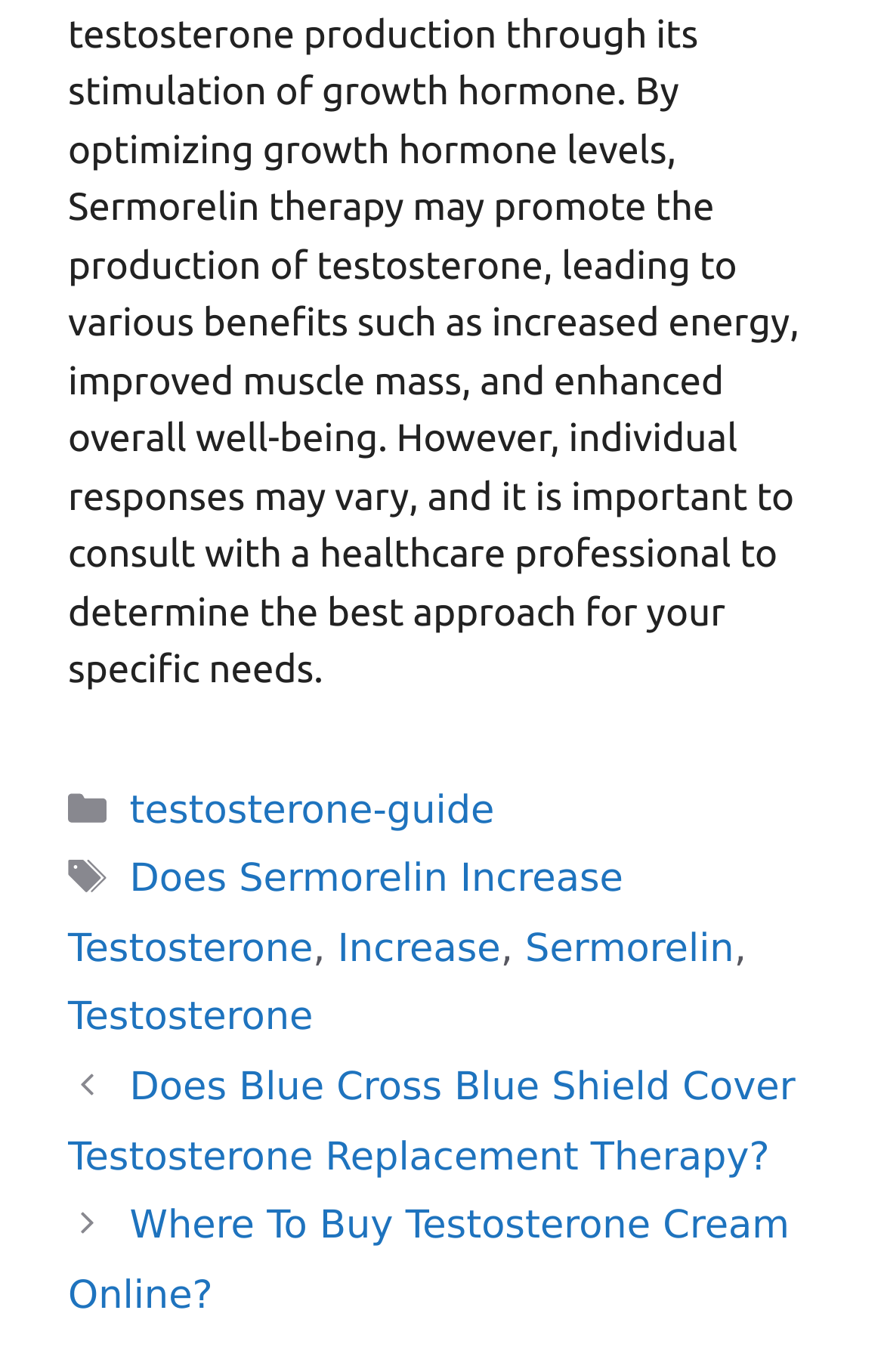Answer the question in a single word or phrase:
How many categories are listed?

1